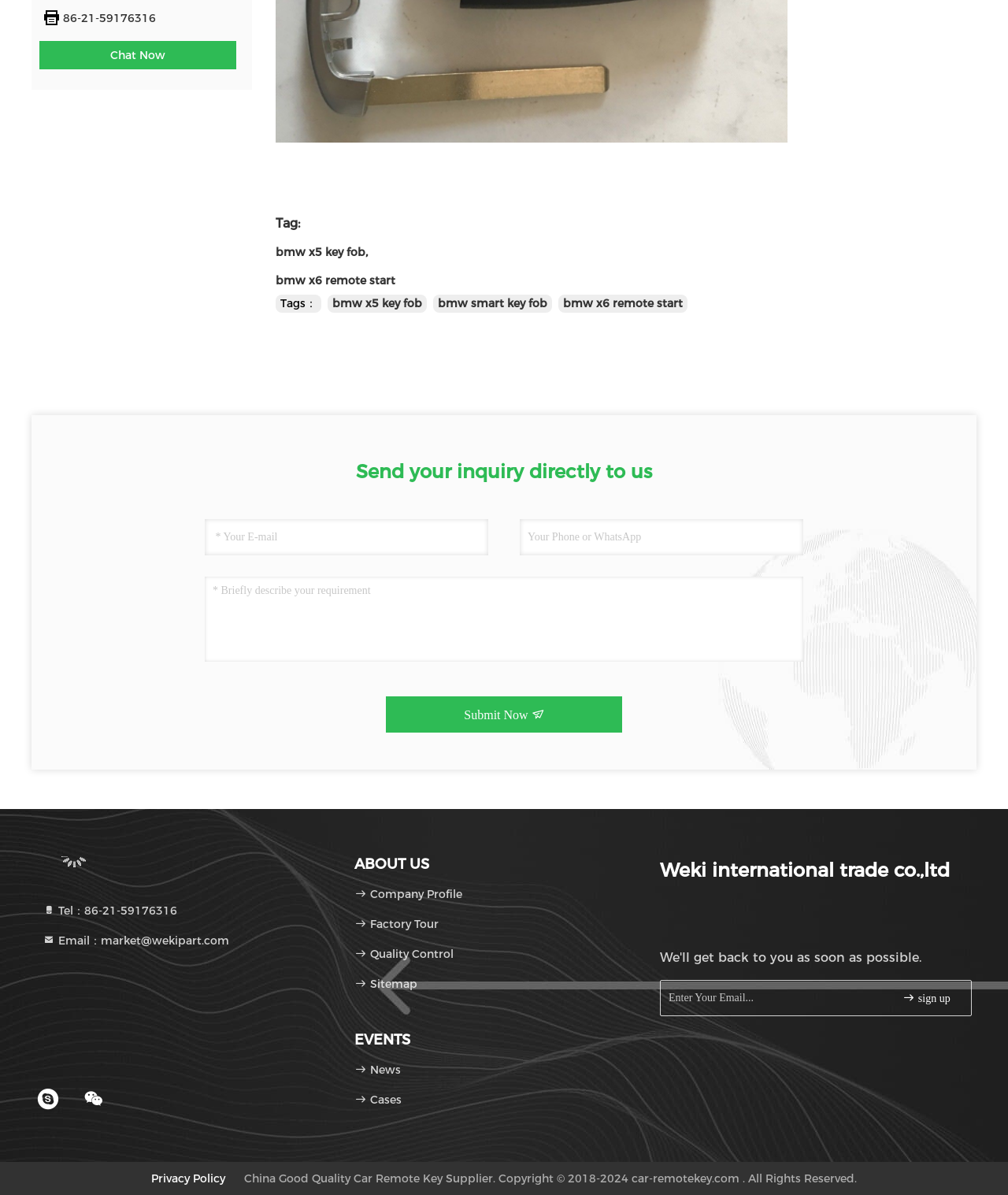Predict the bounding box coordinates of the UI element that matches this description: "placeholder="* Your E-mail"". The coordinates should be in the format [left, top, right, bottom] with each value between 0 and 1.

[0.203, 0.434, 0.484, 0.464]